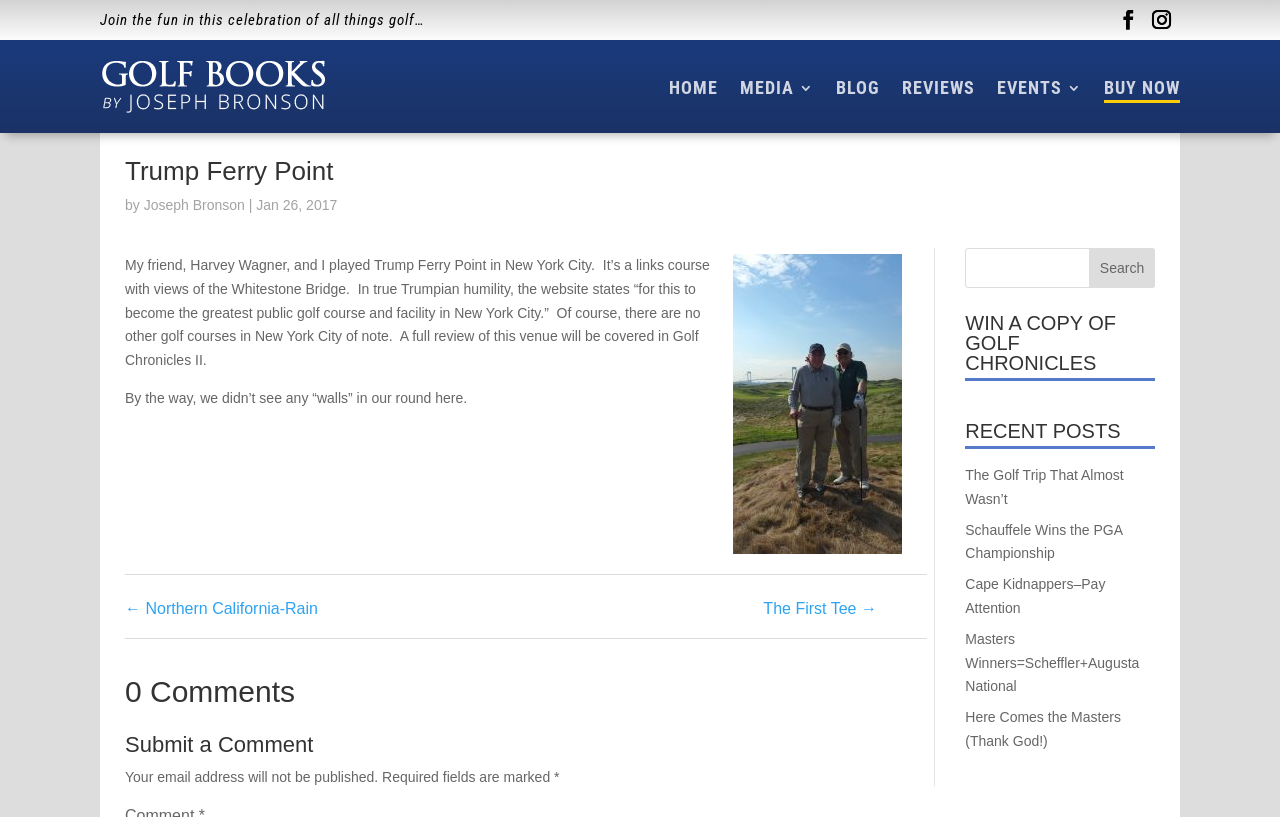Determine the bounding box coordinates for the area that should be clicked to carry out the following instruction: "Search for something".

[0.754, 0.304, 0.902, 0.353]